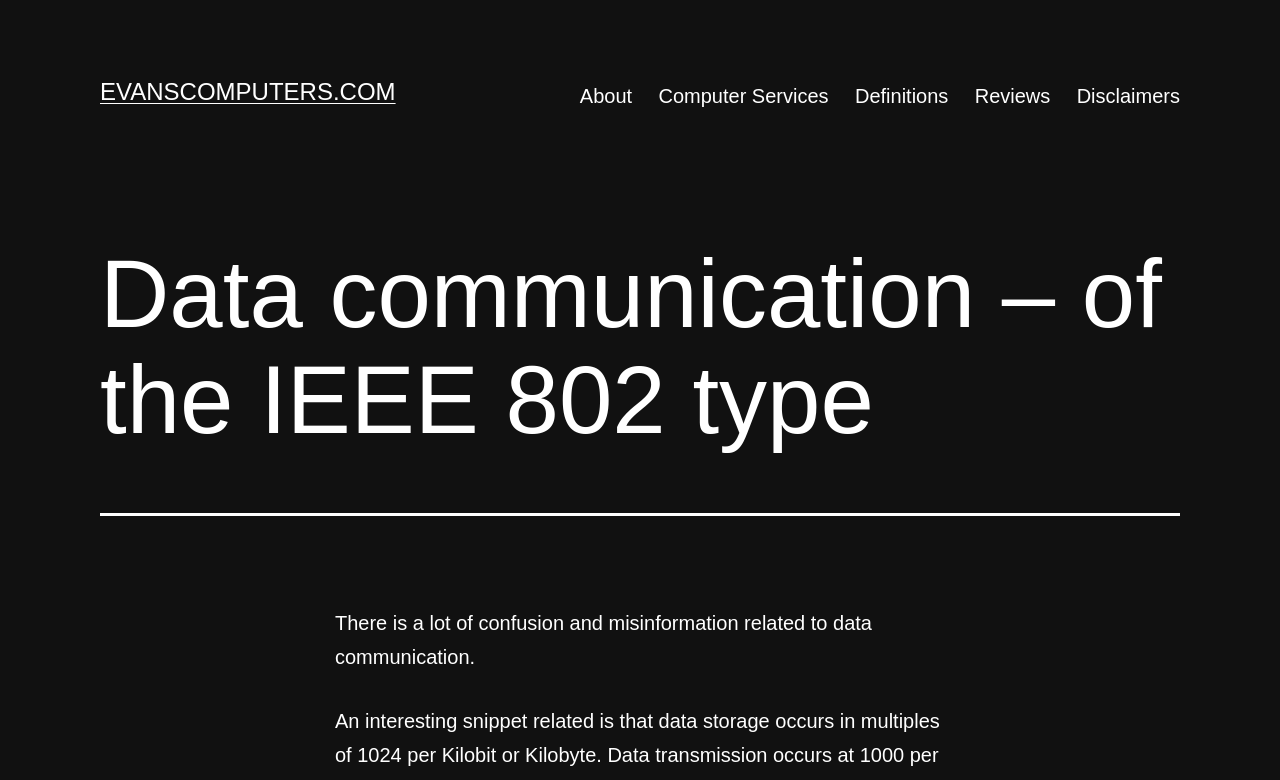Please locate the UI element described by "0 comments" and provide its bounding box coordinates.

None